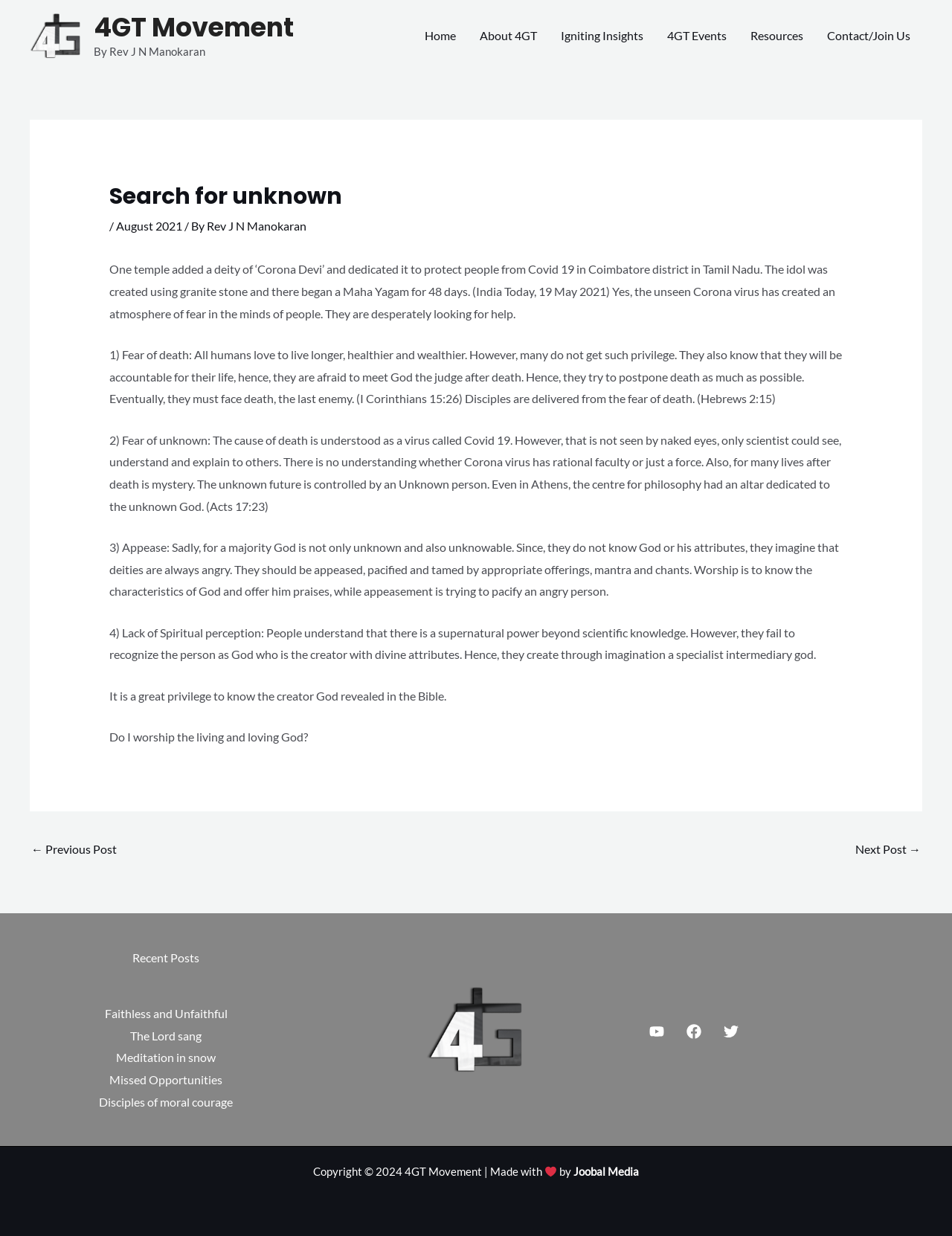Can you specify the bounding box coordinates of the area that needs to be clicked to fulfill the following instruction: "Visit the 'About 4GT' page"?

[0.491, 0.008, 0.577, 0.05]